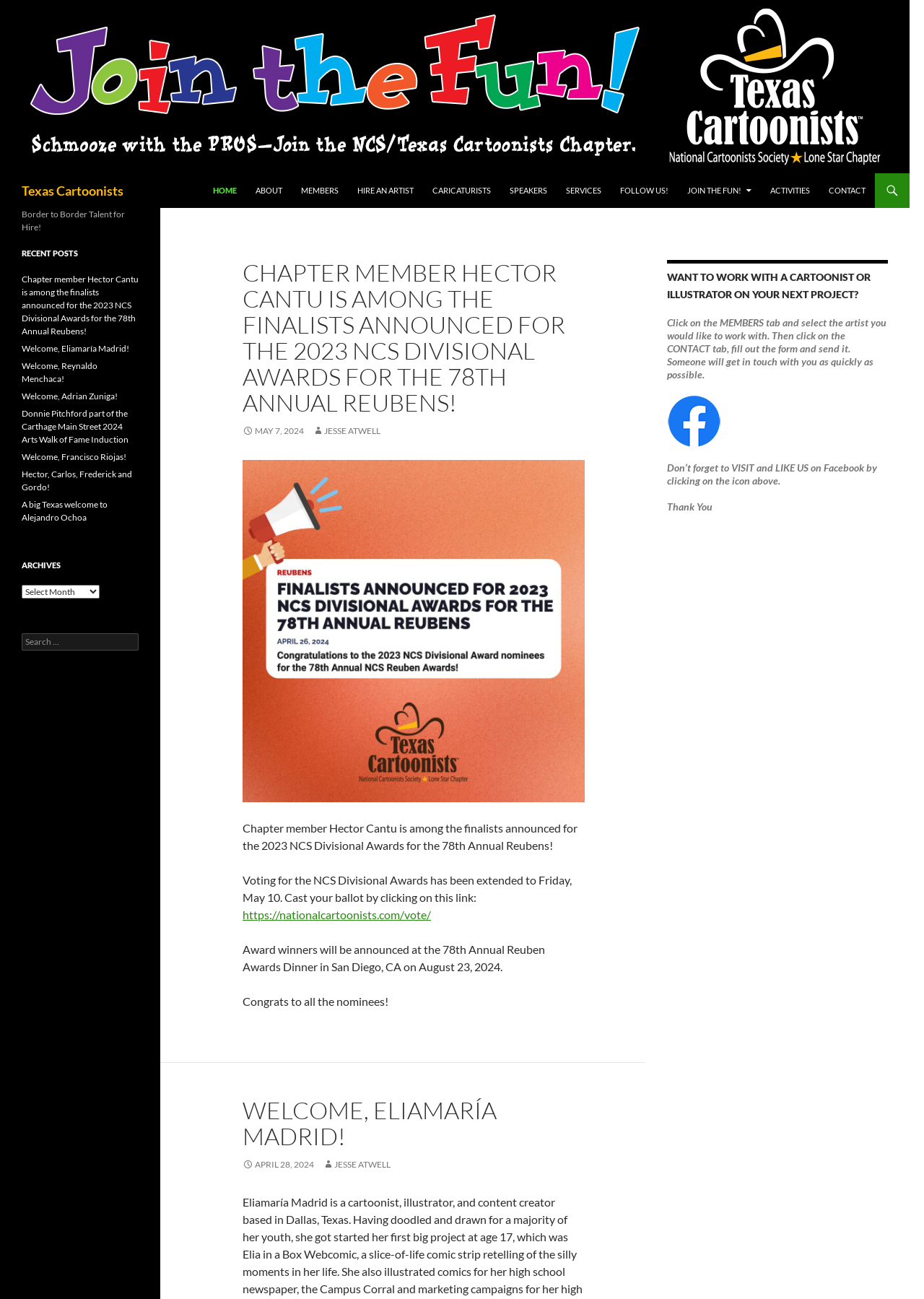Detail the various sections and features of the webpage.

The webpage is titled "Home - Texas Cartoonists" and features a prominent logo and navigation menu at the top. The navigation menu consists of links to various pages, including "HOME", "ABOUT", "MEMBERS", "HIRE AN ARTIST", "CARICATURISTS", "SPEAKERS", "SERVICES", "FOLLOW US!", "JOIN THE FUN!", "ACTIVITIES", and "CONTACT".

Below the navigation menu, there is a section with two articles. The first article has a heading that announces a chapter member, Hector Cantu, as a finalist for the 2023 NCS Divisional Awards. The article includes a link to vote for the awards and mentions that the winners will be announced at the 78th Annual Reuben Awards Dinner. The second article welcomes a new member, Eliamaría Madrid.

To the right of the articles, there is a complementary section with a heading that encourages visitors to work with a cartoonist or illustrator on their next project. It provides instructions on how to find and contact an artist.

Above the articles, there is a heading that reads "Border to Border Talent for Hire!" and another section with a heading "RECENT POSTS". This section features a list of links to recent posts, including articles about new members and awards.

At the bottom of the page, there is a section with a heading "ARCHIVES" and a dropdown menu to select archives by date. There is also a search bar to search for specific content on the website.

Throughout the page, there are various links, images, and icons, including social media icons and a "SKIP TO CONTENT" link.